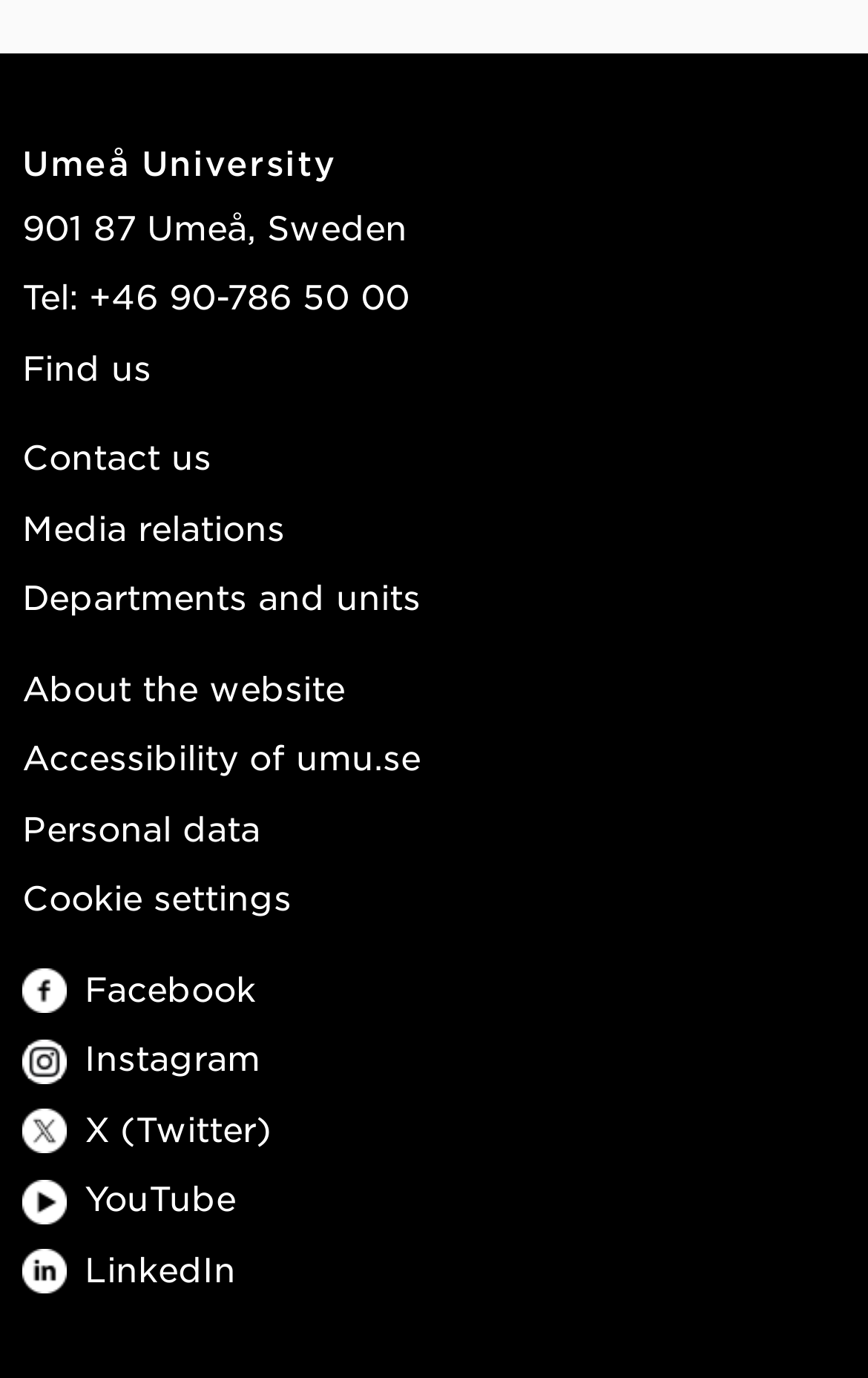Please locate the bounding box coordinates of the element that needs to be clicked to achieve the following instruction: "View the university's YouTube channel". The coordinates should be four float numbers between 0 and 1, i.e., [left, top, right, bottom].

[0.026, 0.853, 0.272, 0.884]